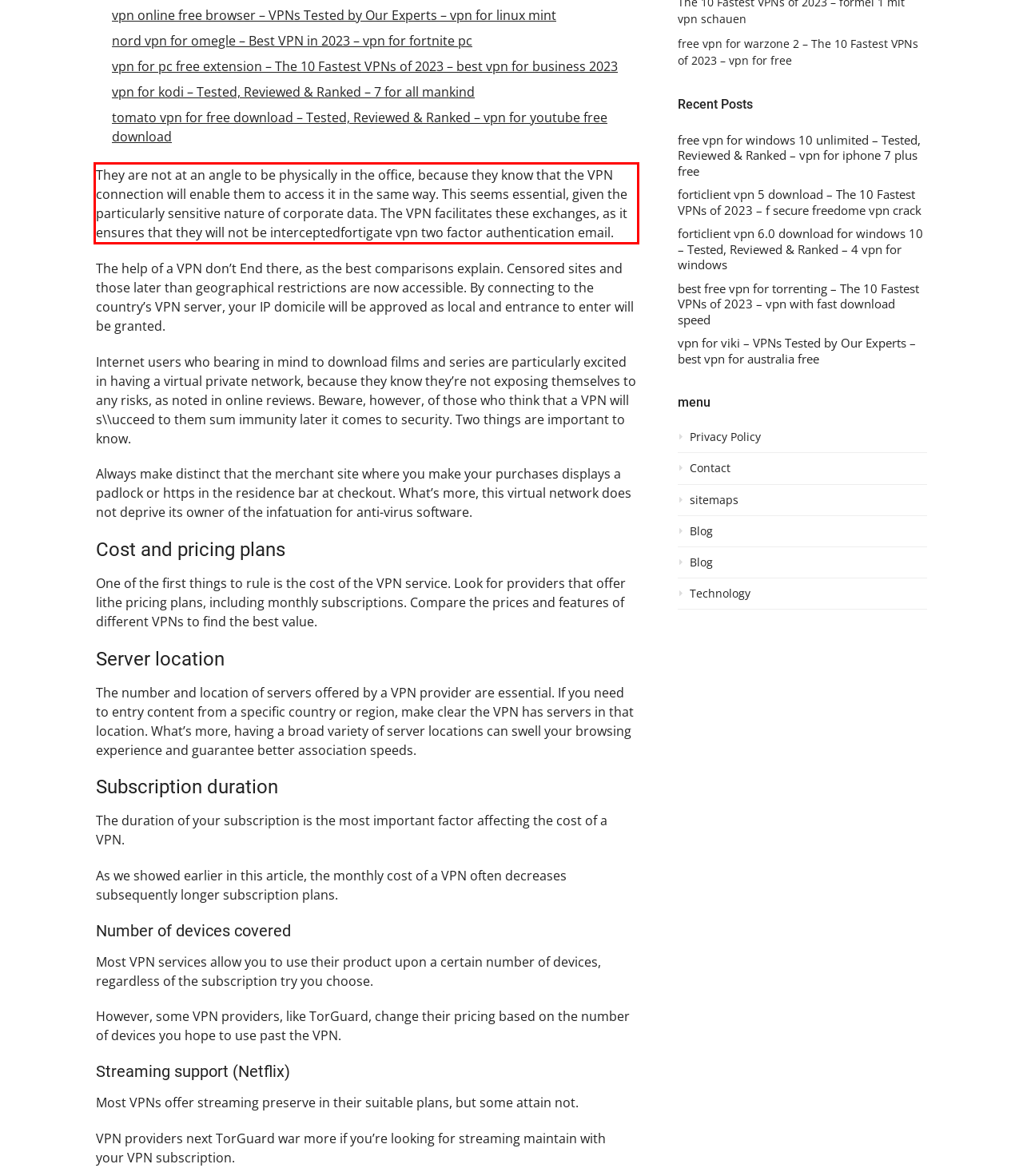Your task is to recognize and extract the text content from the UI element enclosed in the red bounding box on the webpage screenshot.

They are not at an angle to be physically in the office, because they know that the VPN connection will enable them to access it in the same way. This seems essential, given the particularly sensitive nature of corporate data. The VPN facilitates these exchanges, as it ensures that they will not be interceptedfortigate vpn two factor authentication email.